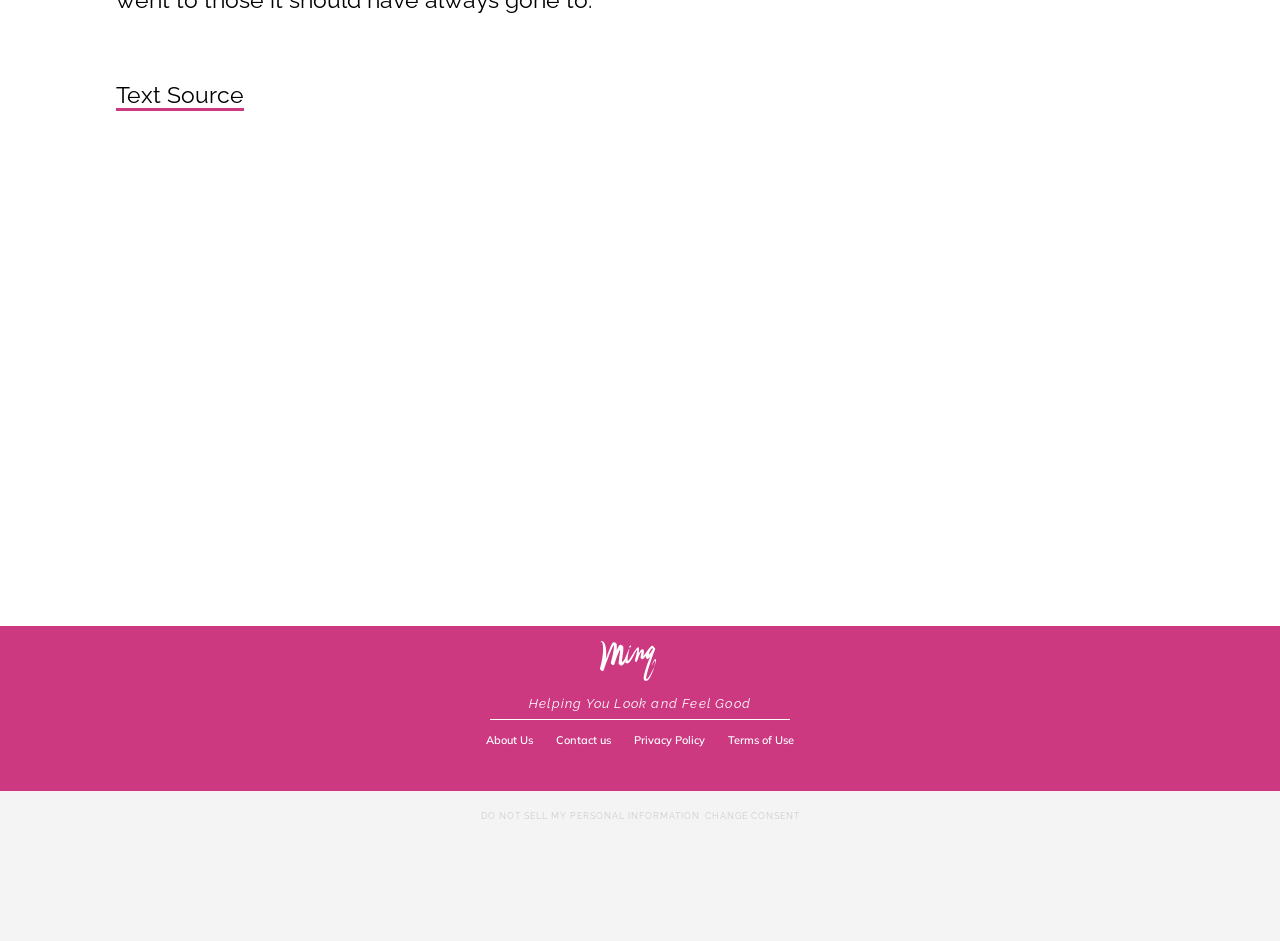Find the bounding box coordinates of the clickable region needed to perform the following instruction: "Get help". The coordinates should be provided as four float numbers between 0 and 1, i.e., [left, top, right, bottom].

[0.469, 0.721, 0.531, 0.735]